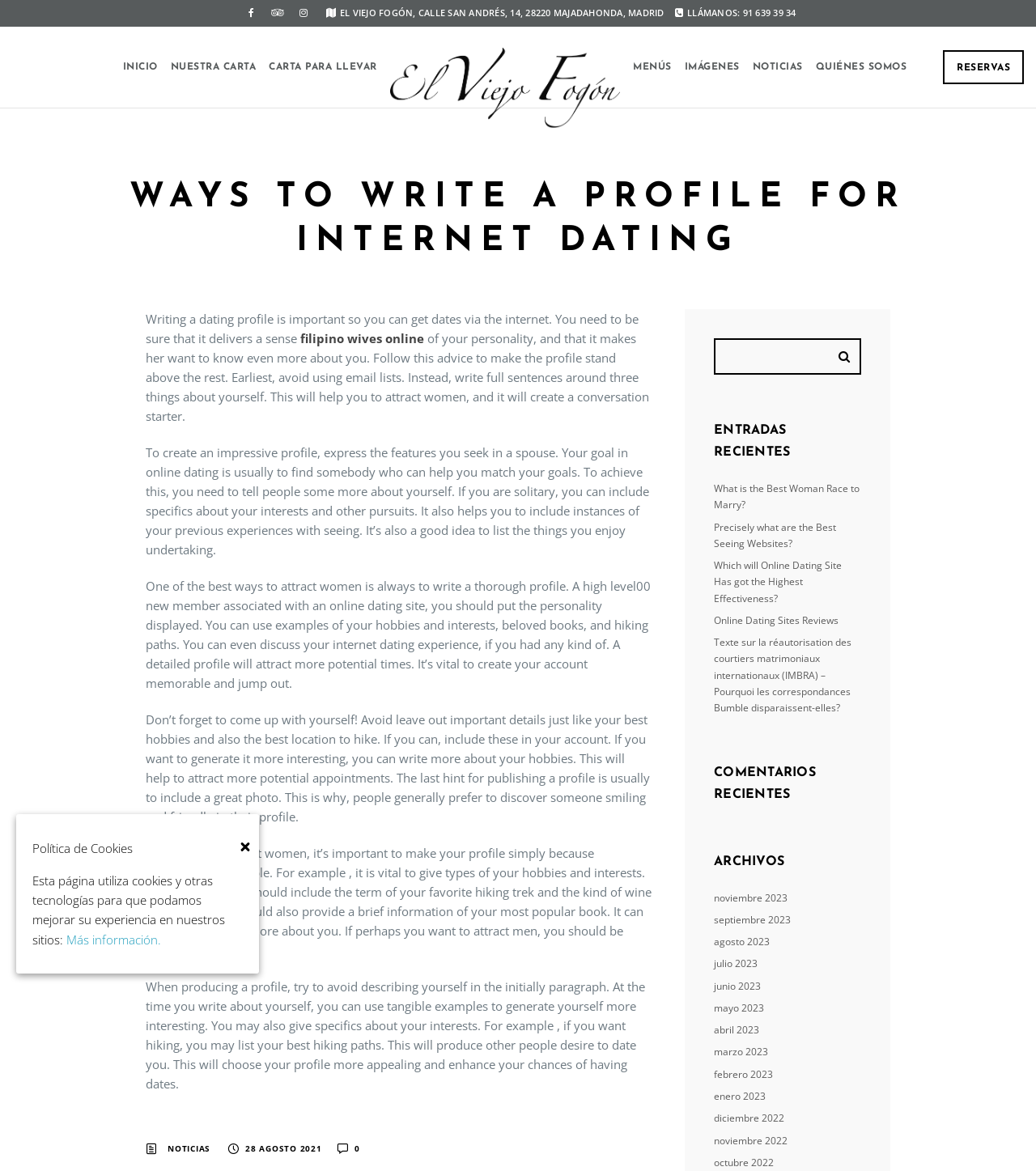Predict the bounding box coordinates of the area that should be clicked to accomplish the following instruction: "Explore Community Overviews". The bounding box coordinates should consist of four float numbers between 0 and 1, i.e., [left, top, right, bottom].

None